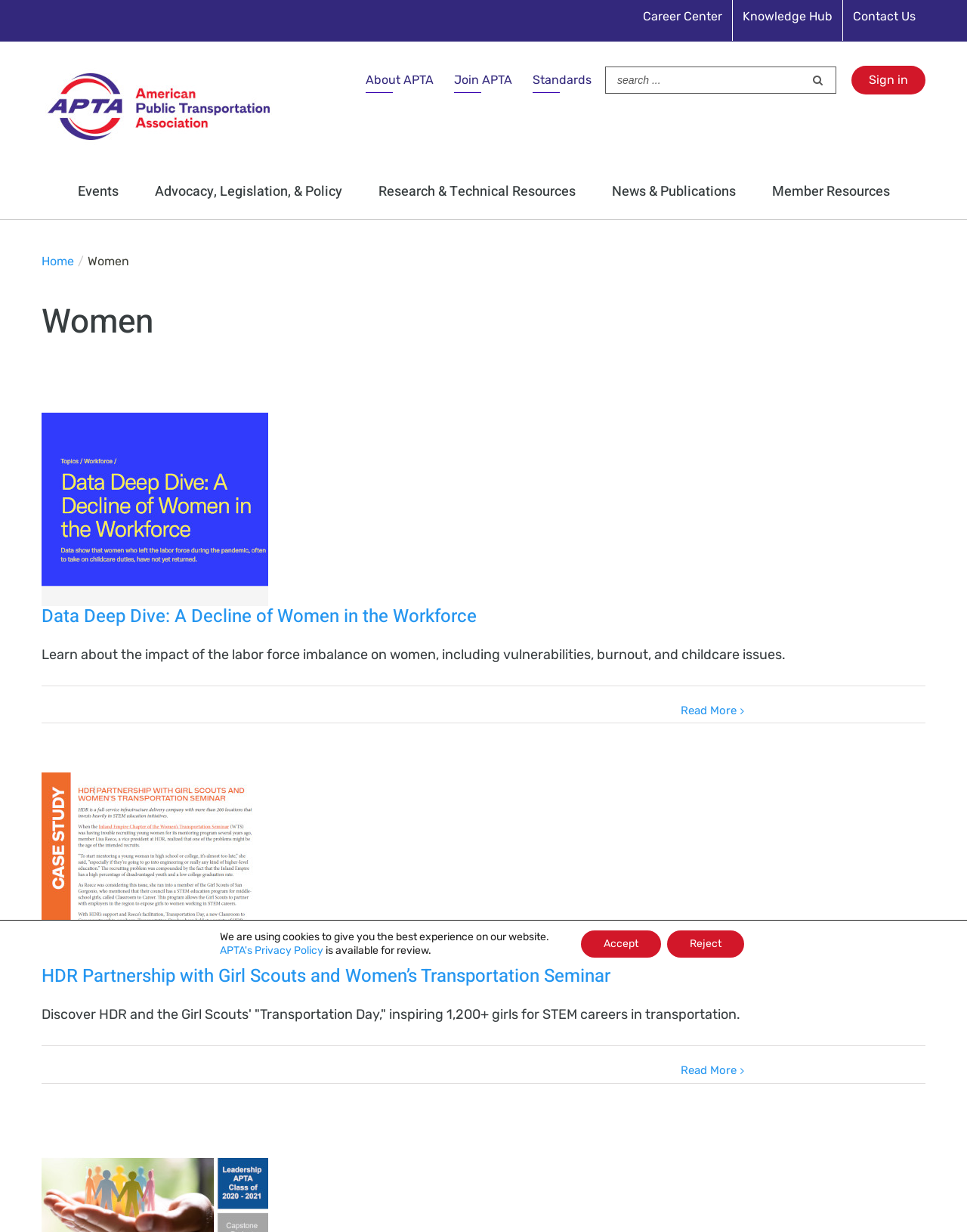Describe all the key features of the webpage in detail.

The webpage is about the Women Archives of the American Public Transportation Association. At the top left corner, there is the American Public Transportation Association logo, which is an image. Next to it, there is a secondary menu with links to the Career Center, Knowledge Hub, and Contact Us. 

On the top right corner, there is a search bar with a search icon and a button to submit the search query. Below the search bar, there is a link to sign in.

The main content of the webpage is divided into two sections. The first section has a heading "About APTAJoin APTAStandards" with links to About APTA, Join APTA, and Standards. Below this section, there is a main menu with links to Events, Advocacy, Legislation, & Policy, Research & Technical Resources, News & Publications, and Member Resources. Each of these links has a dropdown menu.

The second section is the main content area, which has a heading "Women" at the top. Below the heading, there are two articles. The first article has a heading "Data Deep Dive: A Decline of Women in the Workforce" and a brief summary of the article. There is also a "Read More" link at the bottom of the summary. The second article has a heading "HDR Partnership with Girl Scouts and Women’s Transportation Seminar" and a brief summary of the article. There is also a "Read More" link at the bottom of the summary.

At the bottom of the webpage, there is a GDPR cookie banner with a message about using cookies and links to APTA's Privacy Policy. There are also two buttons to accept or reject the cookies.